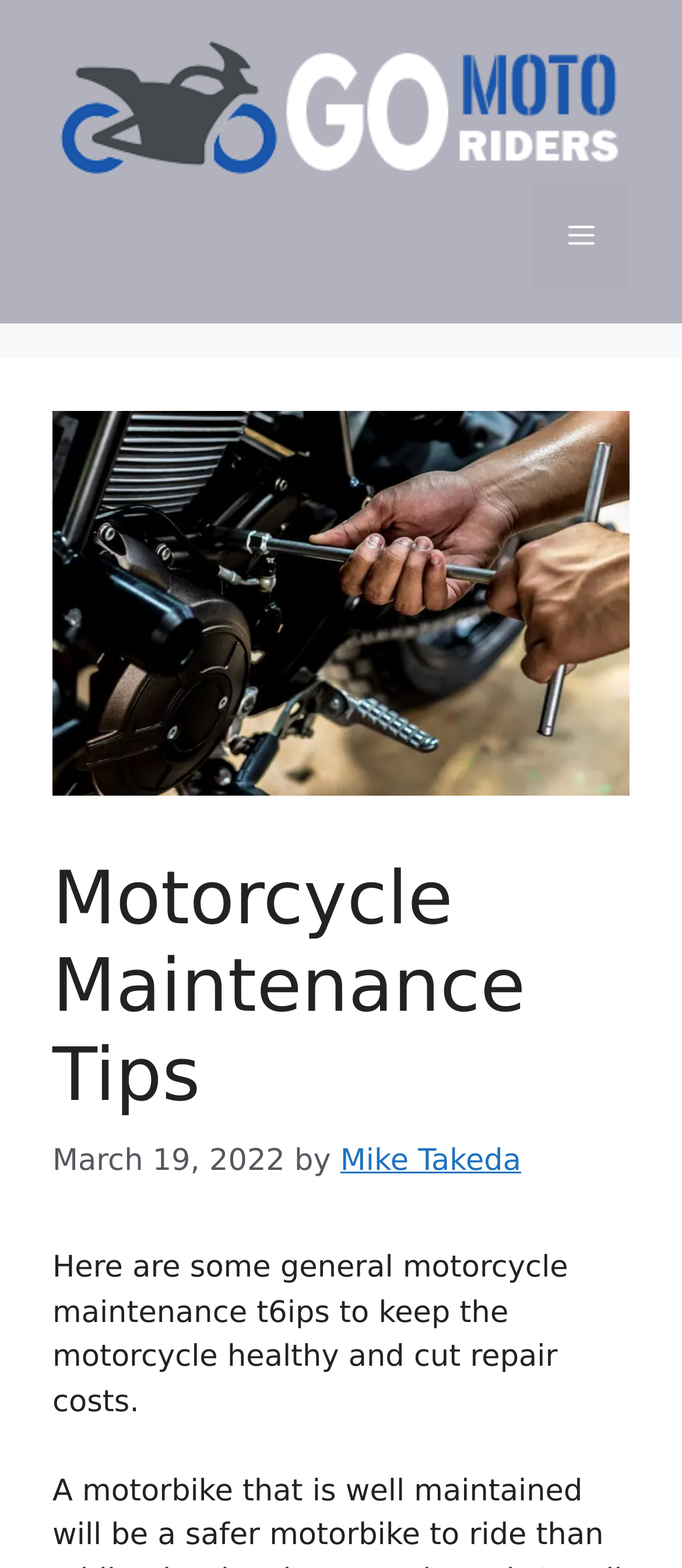Determine the webpage's heading and output its text content.

Motorcycle Maintenance Tips